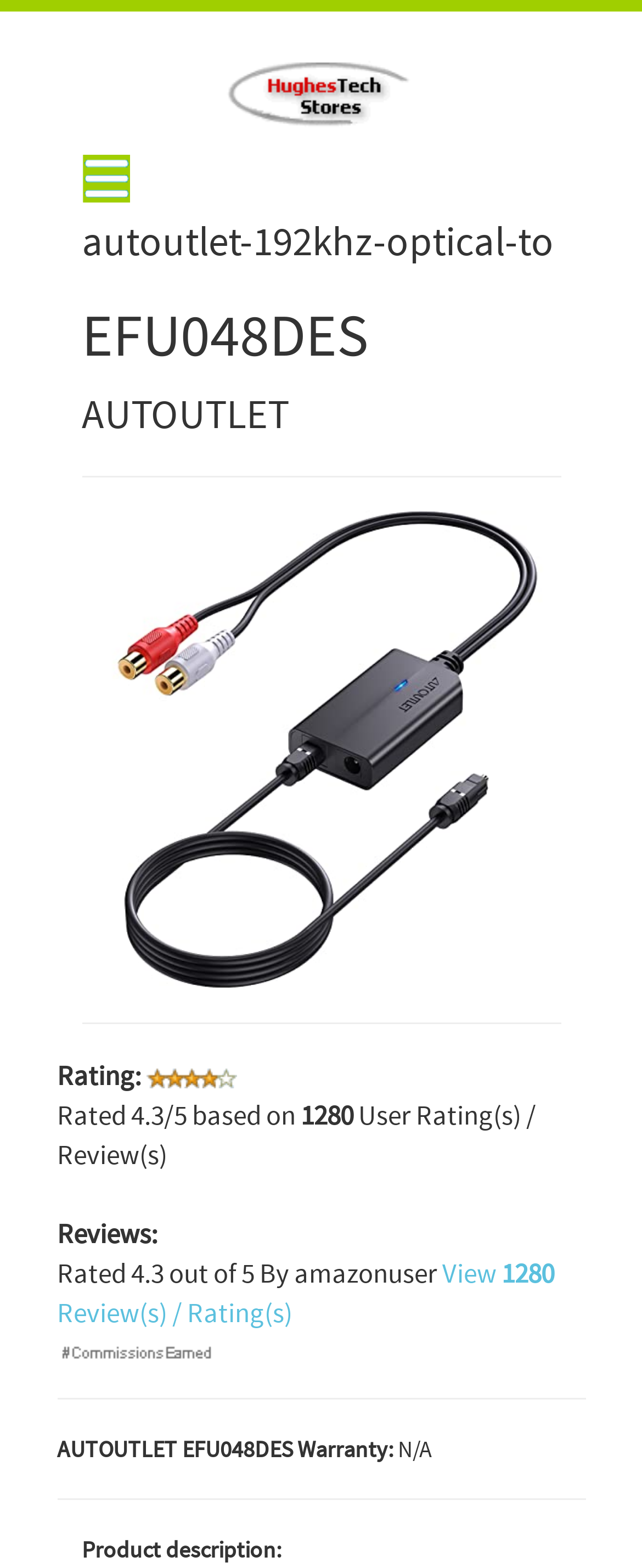Determine the bounding box coordinates (top-left x, top-left y, bottom-right x, bottom-right y) of the UI element described in the following text: View 1280 Review(s) / Rating(s)

[0.088, 0.8, 0.863, 0.848]